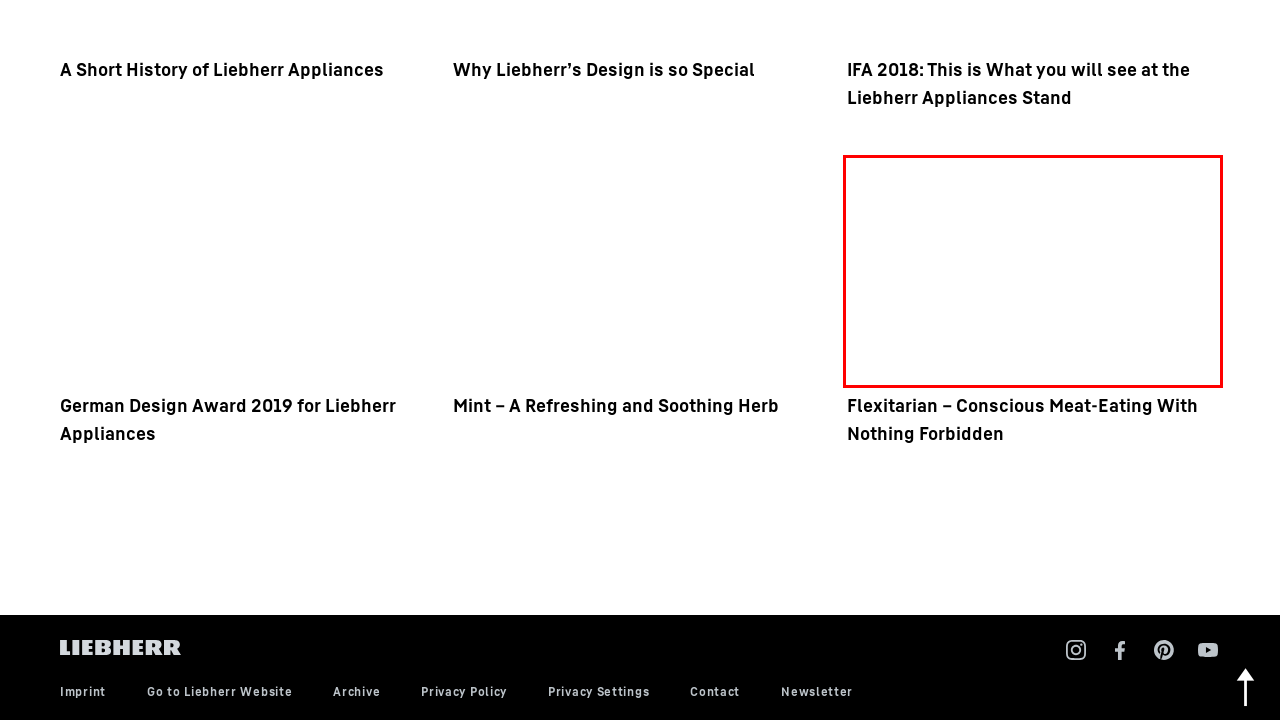Look at the given screenshot of a webpage with a red rectangle bounding box around a UI element. Pick the description that best matches the new webpage after clicking the element highlighted. The descriptions are:
A. Newsletter - FreshMAG IE
B. IFA 2018: This is What you will see at the Liebherr Appliances Stand - FreshMAG IE
C. Archive - FreshMAG IE
D. Why Liebherr's Design is so Special - FreshMAG IE
E. Mint - A Refreshing and Soothing Herb - FreshMAG IE
F. German Design Award 2019 for Liebherr Appliances - FreshMAG IE
G. Flexitarian – Conscious Meat-Eating With Nothing Forbidden  - FreshMAG IE
H. Cooking & Nutrition - FreshMAG IE

G